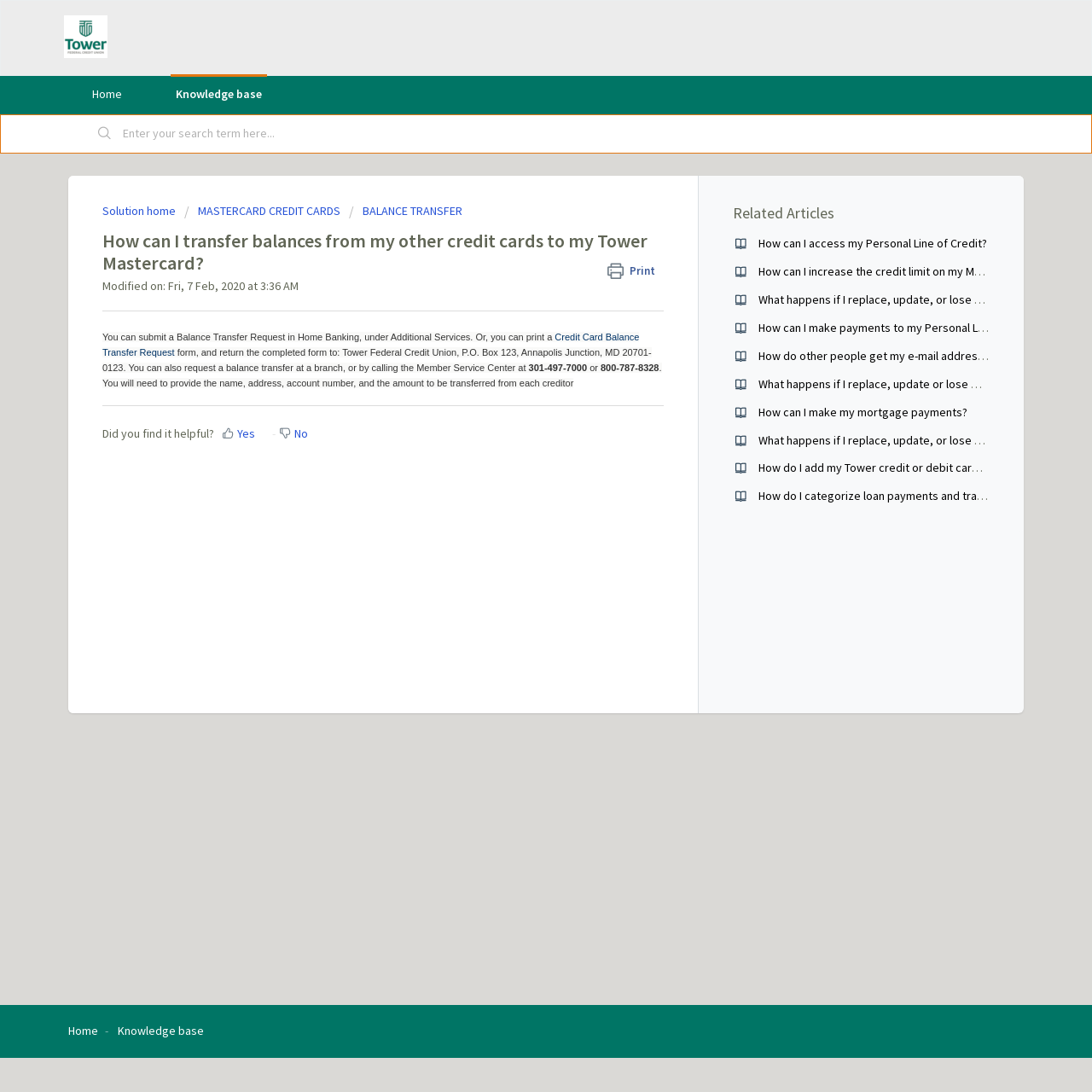Determine the bounding box coordinates of the element's region needed to click to follow the instruction: "Click the 'Download' link". Provide these coordinates as four float numbers between 0 and 1, formatted as [left, top, right, bottom].

[0.459, 0.285, 0.484, 0.31]